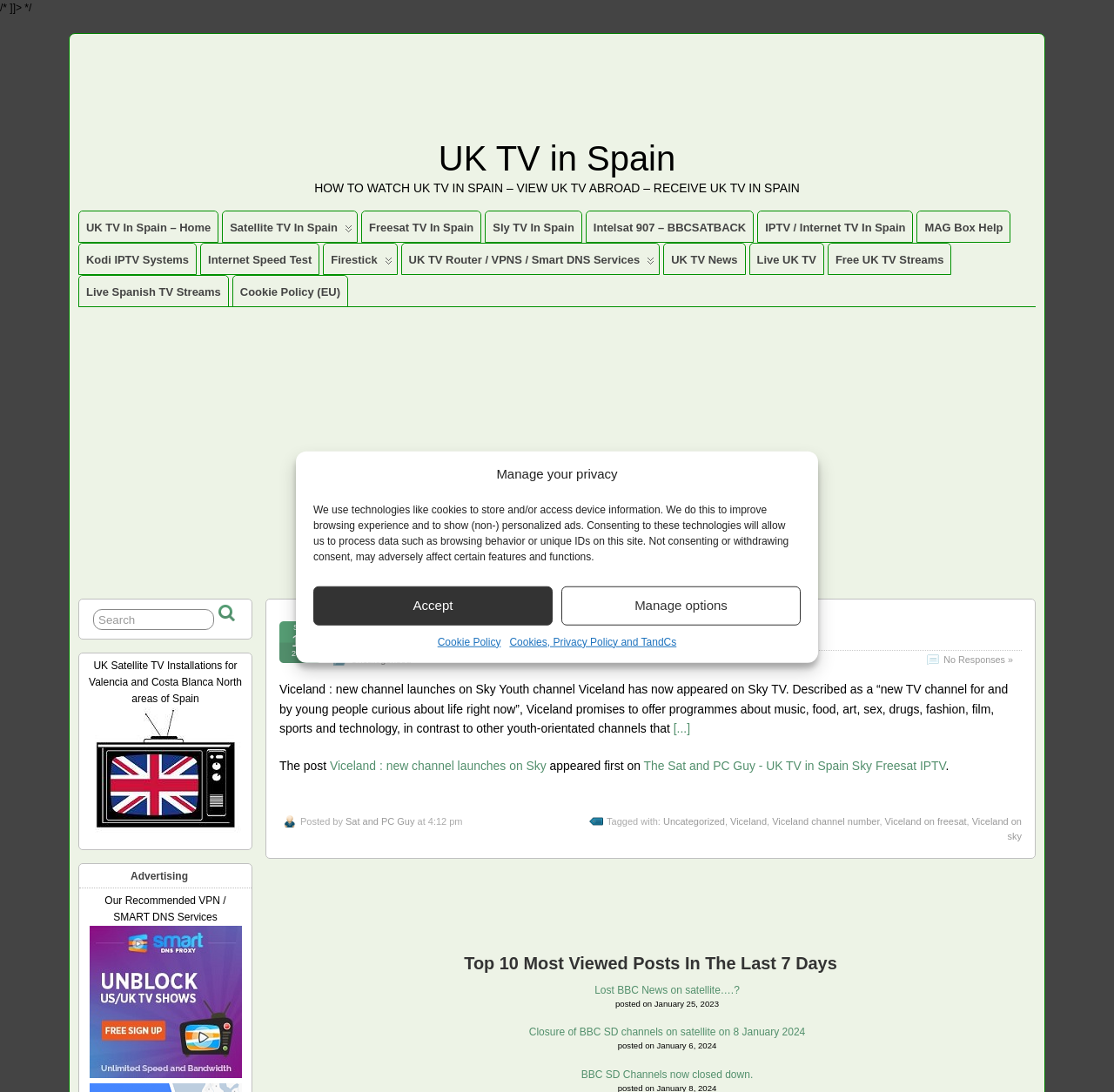What is the purpose of the website?
Using the image, give a concise answer in the form of a single word or short phrase.

UK TV in Spain